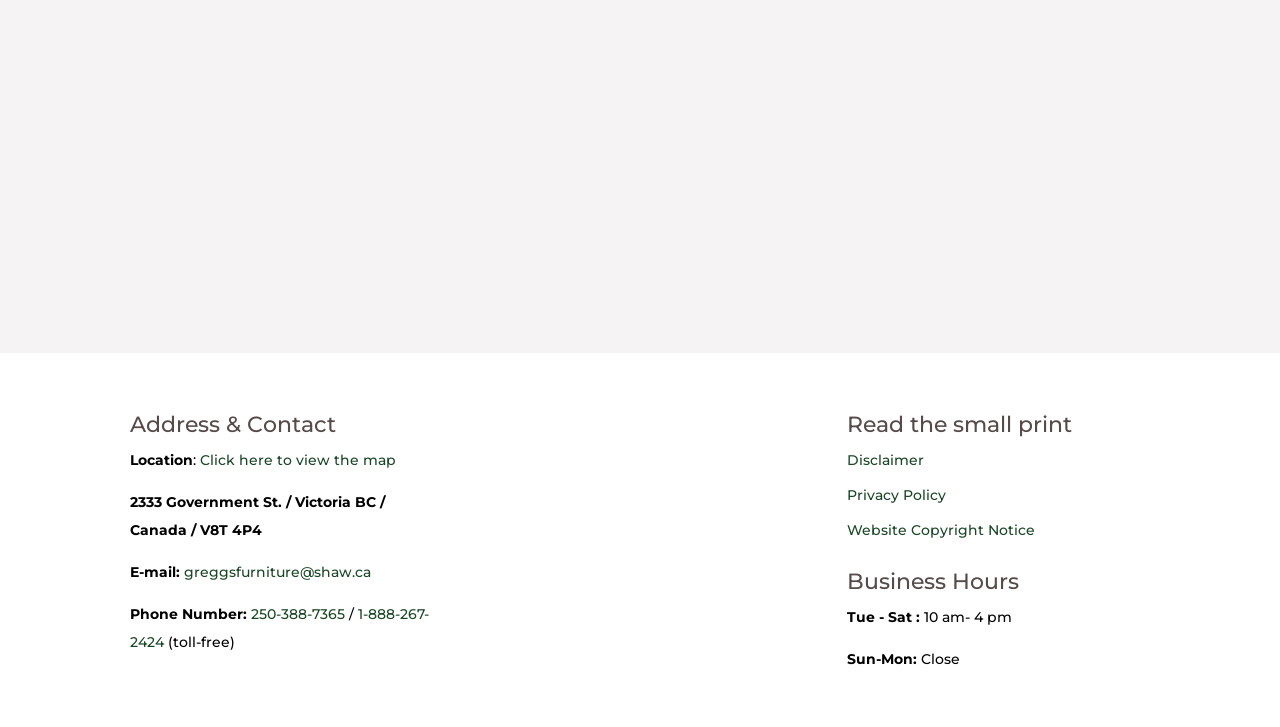Based on the image, please elaborate on the answer to the following question:
What is the toll-free phone number of the business?

I found the toll-free phone number of the business by looking at the 'Address & Contact' section, where it lists the phone number as '1-888-267-2424' with the description '(toll-free)'.